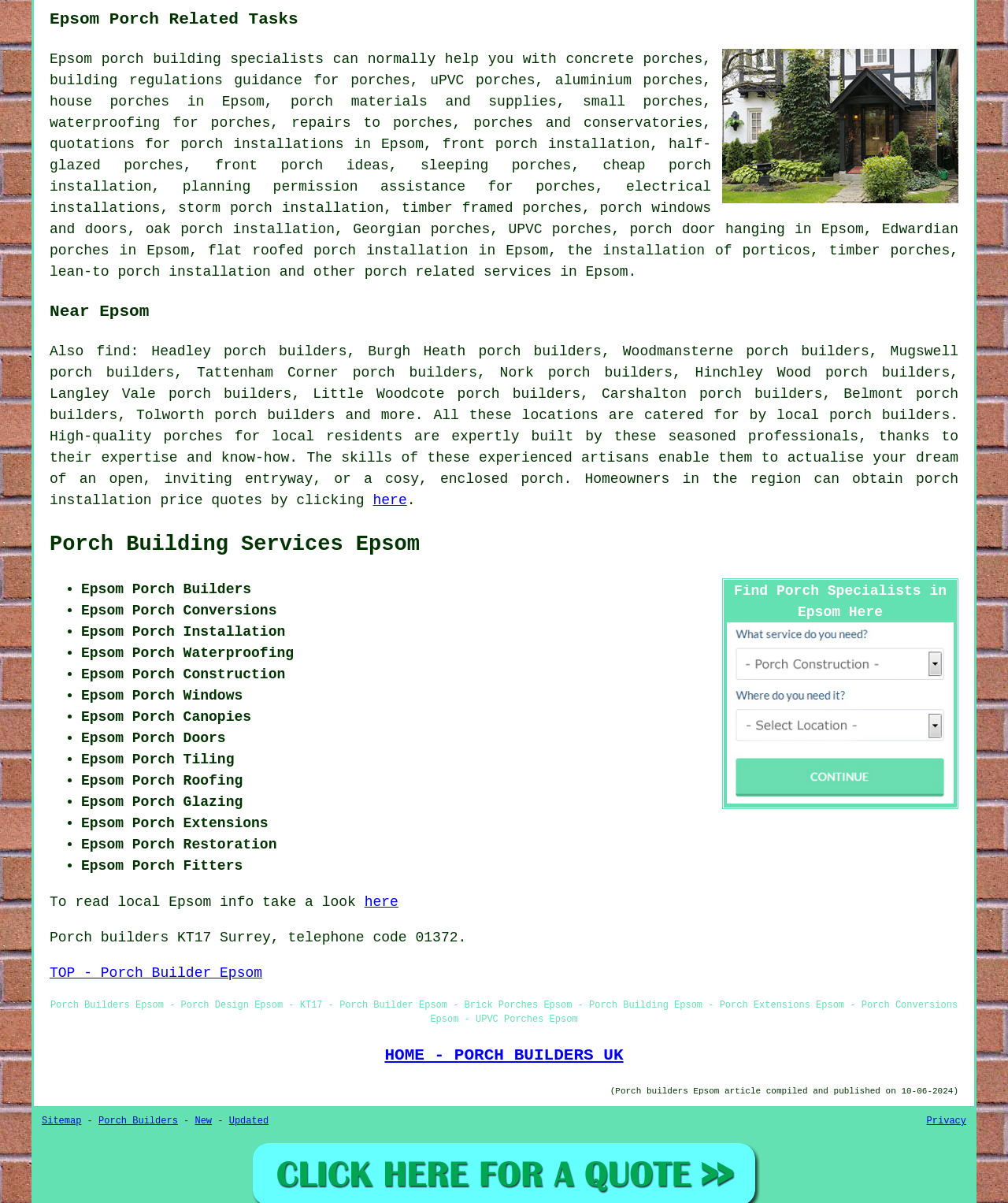How can homeowners in Epsom obtain price quotes?
From the image, respond with a single word or phrase.

By clicking here